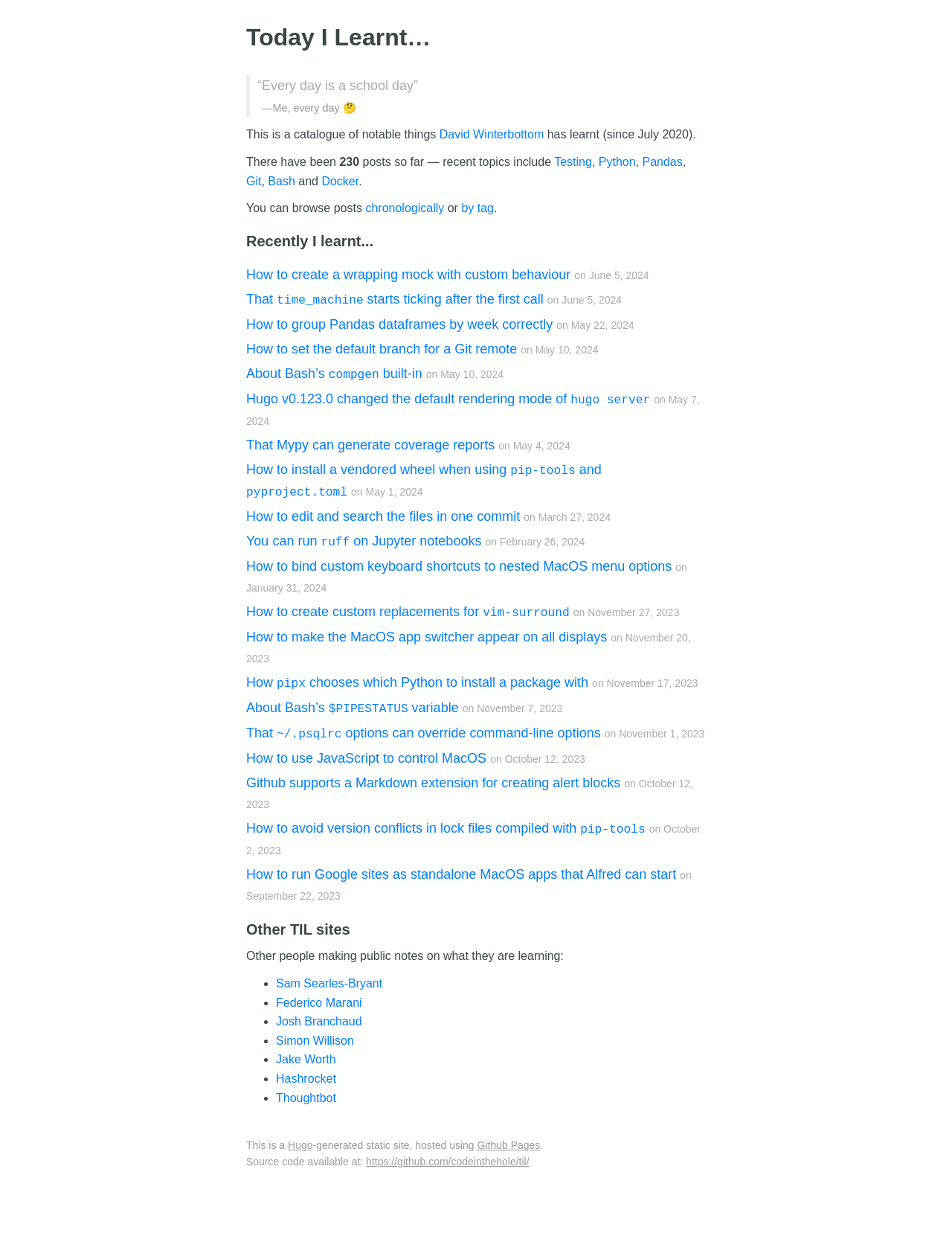Generate a comprehensive description of the webpage content.

This webpage is a collection of "Today I Learnt" (TIL) posts started in summer 2020. At the top, there is a heading "Today I Learnt…" followed by a blockquote with the text "Every day is a school day" and a footer with the text "Me, every day 🤔". Below this, there is a brief introduction to the catalogue of notable things the author, David Winterbottom, has learnt since July 2020.

The main content of the page is a list of 230 posts, with recent topics including Testing, Python, Pandas, Git, Bash, and Docker. Each post is represented by a link with a brief description, followed by the date it was posted. The posts are arranged in reverse chronological order, with the most recent posts at the top.

The page also provides options to browse posts chronologically or by tag. There are 230 posts in total, and the page displays a subset of them, with the most recent ones at the top. The posts are densely packed, with minimal whitespace between them, making it easy to scan through the list.